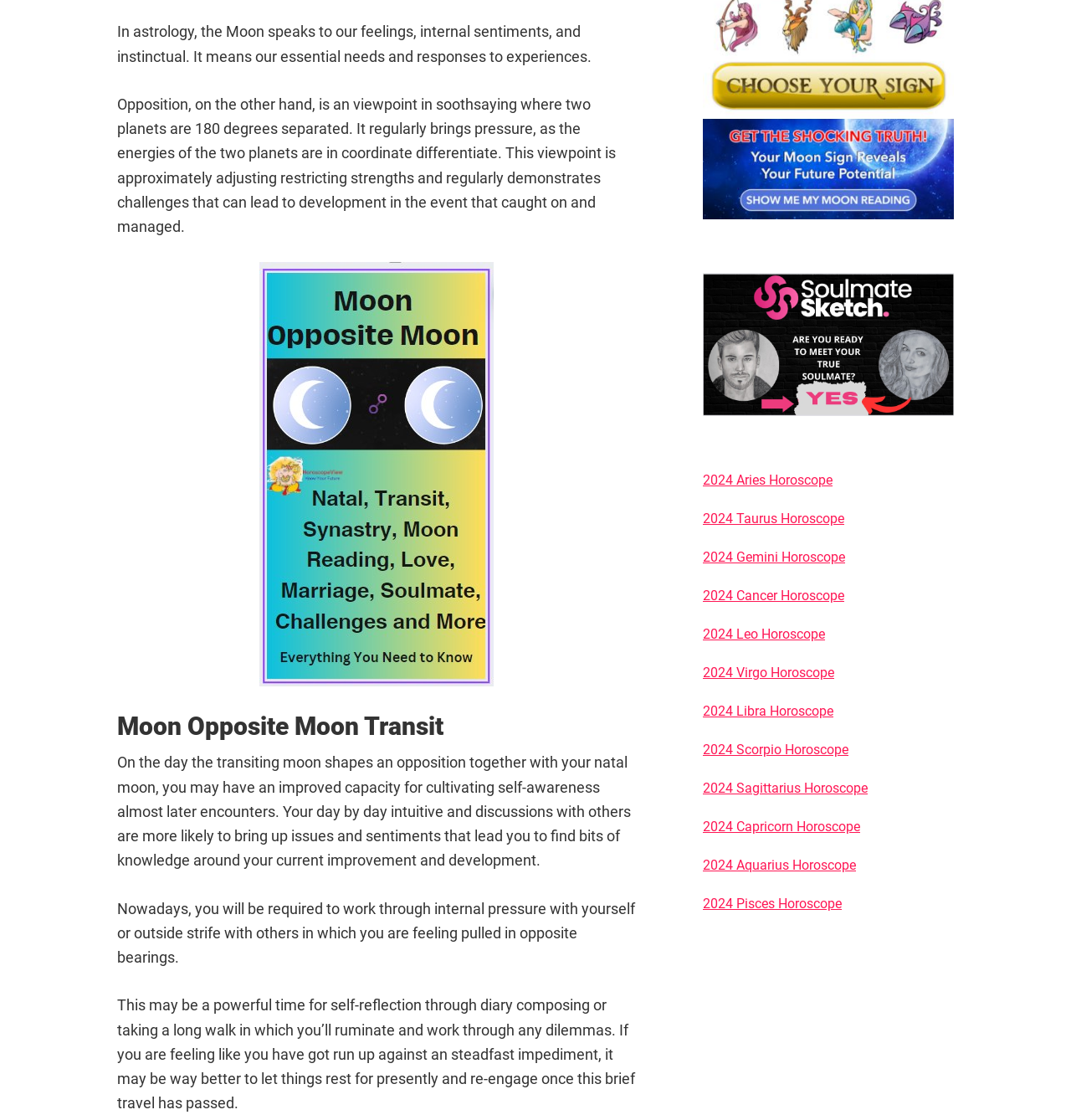Predict the bounding box of the UI element based on this description: "alt="soulmate sketch"".

[0.656, 0.244, 0.891, 0.372]